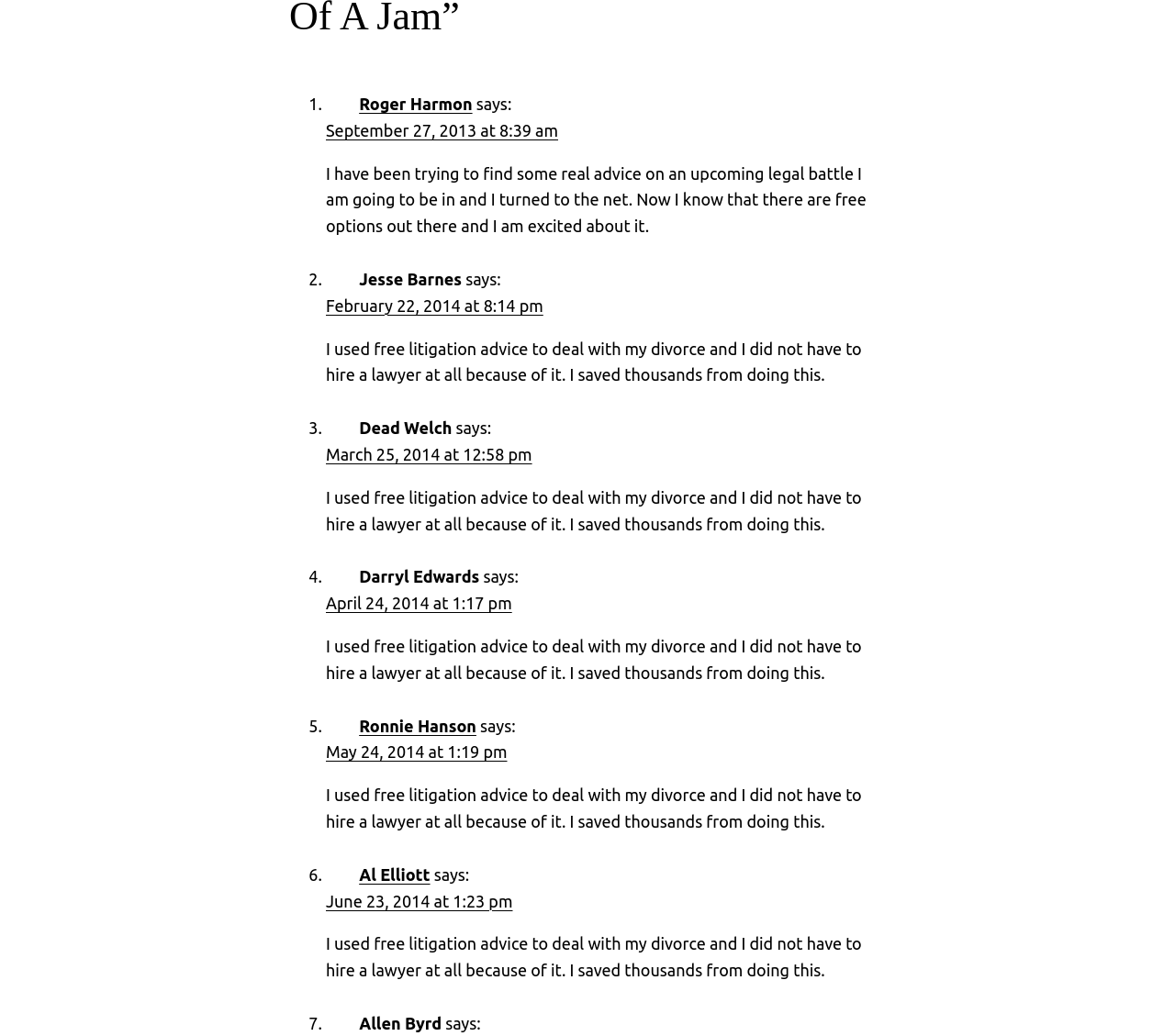What is the format of the timestamps in the comments?
Using the information from the image, provide a comprehensive answer to the question.

I examined the timestamps associated with each comment by looking at the 'link' elements with 'time' elements as children. The format of the timestamps is consistently 'Month Day, Year at Hour:Minute pm/am', such as 'September 27, 2013 at 8:39 am'.